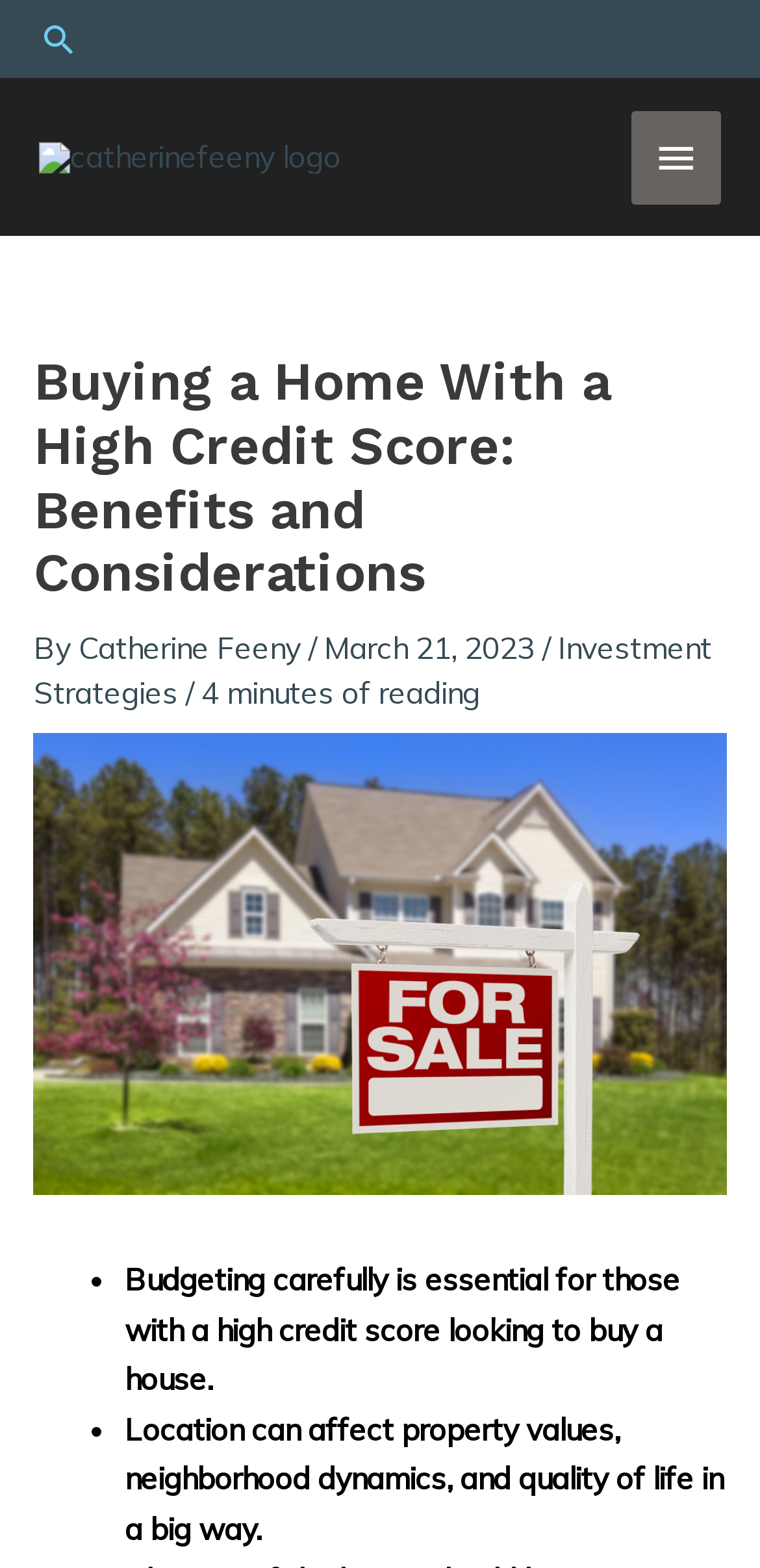Use a single word or phrase to answer this question: 
What is the topic of the article?

Buying a home with a high credit score